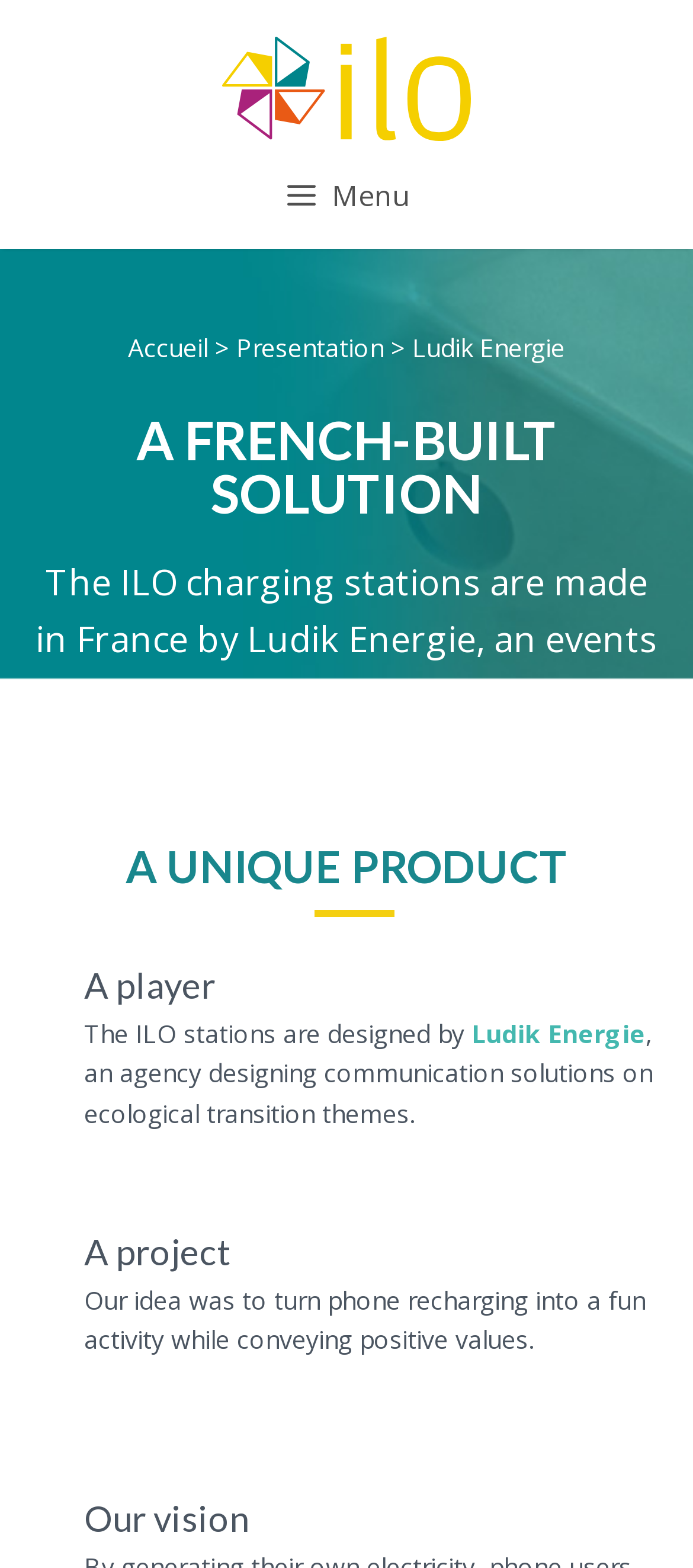Review the image closely and give a comprehensive answer to the question: What is the name of the product presented on the webpage?

The webpage is presenting a product called ILO, which is a French-built solution for charging stations, as stated in the text 'A FRENCH-BUILT SOLUTION' and 'The ILO charging stations are made in France by Ludik Energie...'